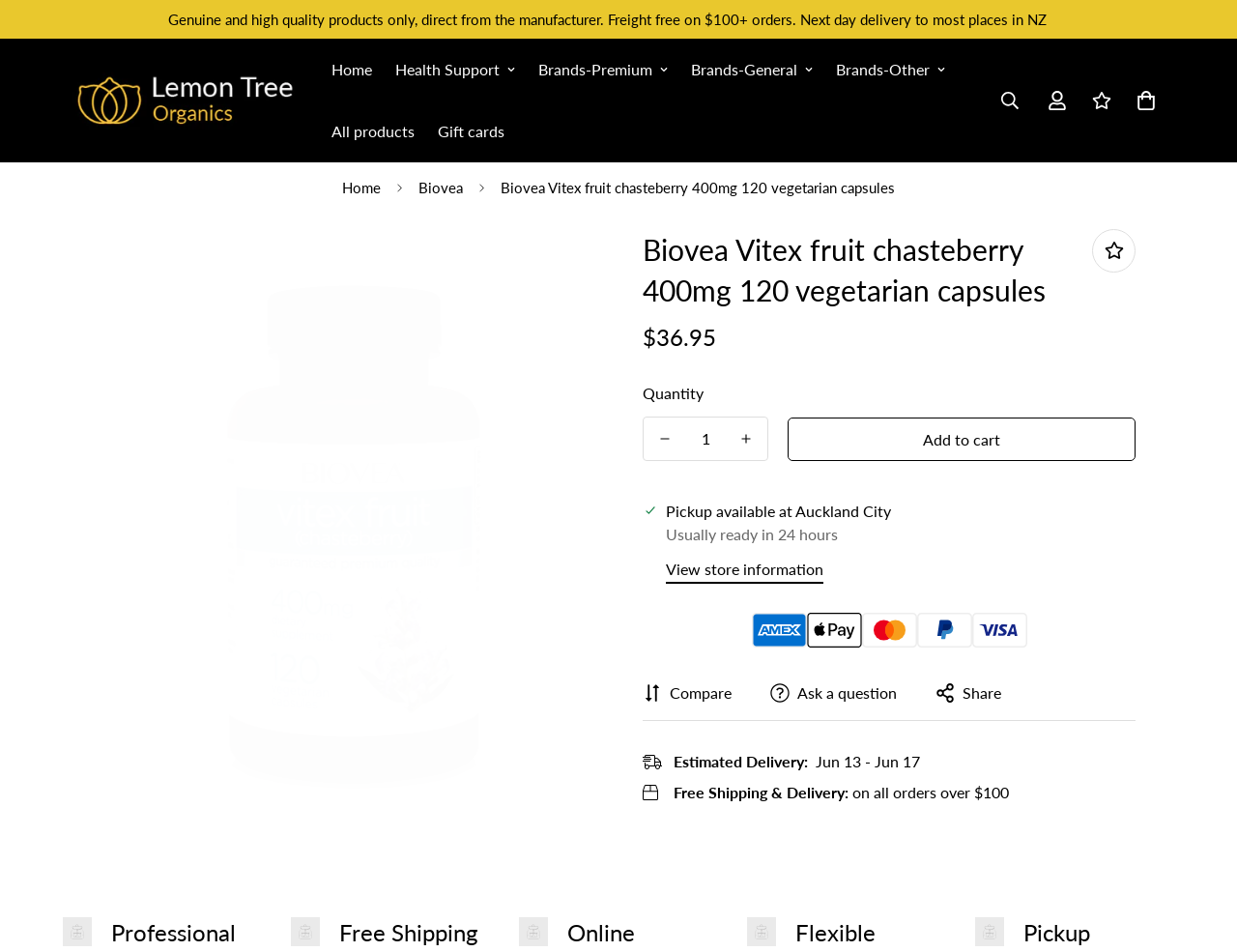Give an in-depth explanation of the webpage layout and content.

This webpage is about a product called Biovea Vitex fruit chasteberry 400mg 120 vegetarian capsules. At the top of the page, there is a navigation bar with links to "Home", "Health Support", "Brands-Premium", "Brands-General", "Brands-Other", and "All products". Below the navigation bar, there is a section with a heading that displays the product name. 

To the left of the product name, there is a button with an image, and to the right, there are buttons to decrease and increase the product quantity, as well as a spin button to input the quantity. Below the product name, there is a section displaying the regular price of $36.95. 

Further down, there is a button to add the product to the cart, and information about pickup availability at Auckland City, with a note that it is usually ready in 24 hours. There are also images of various payment methods, including American Express, Apple Pay, Mastercard, PayPal, and Visa.

On the right side of the page, there are links to "Compare", "Ask a question", and "Share", each with an accompanying image. Below these links, there is information about estimated delivery, which is between June 13 and June 17, and a note about free shipping and delivery on all orders over $100.

At the bottom of the page, there are several images, including a logo of Lemon Tree Organics NZ, and a section with a heading "Free Shipping" that displays the benefits of free shipping.